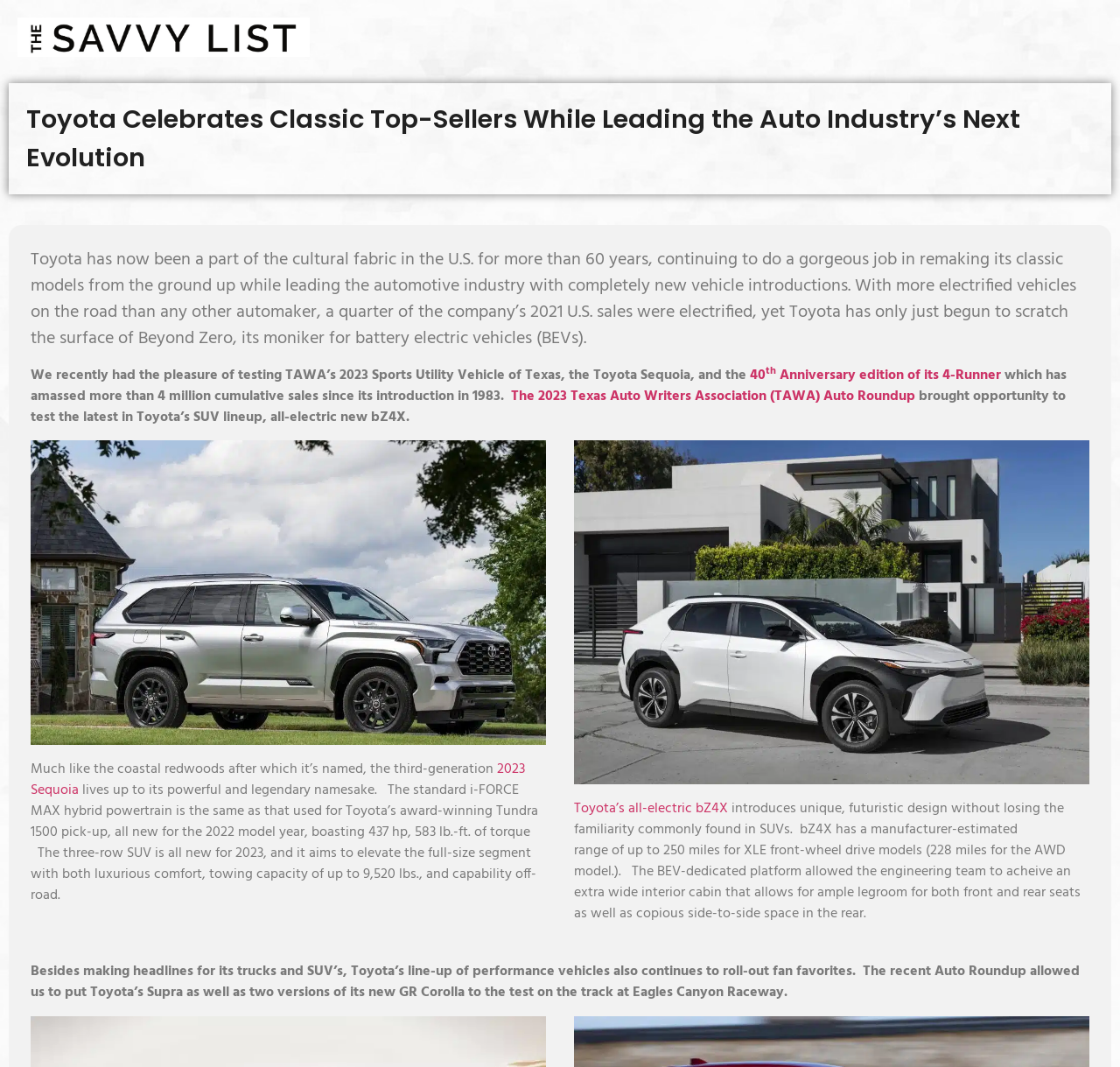Please answer the following query using a single word or phrase: 
What is the name of the raceway where Toyota’s Supra and GR Corolla were tested?

Eagles Canyon Raceway